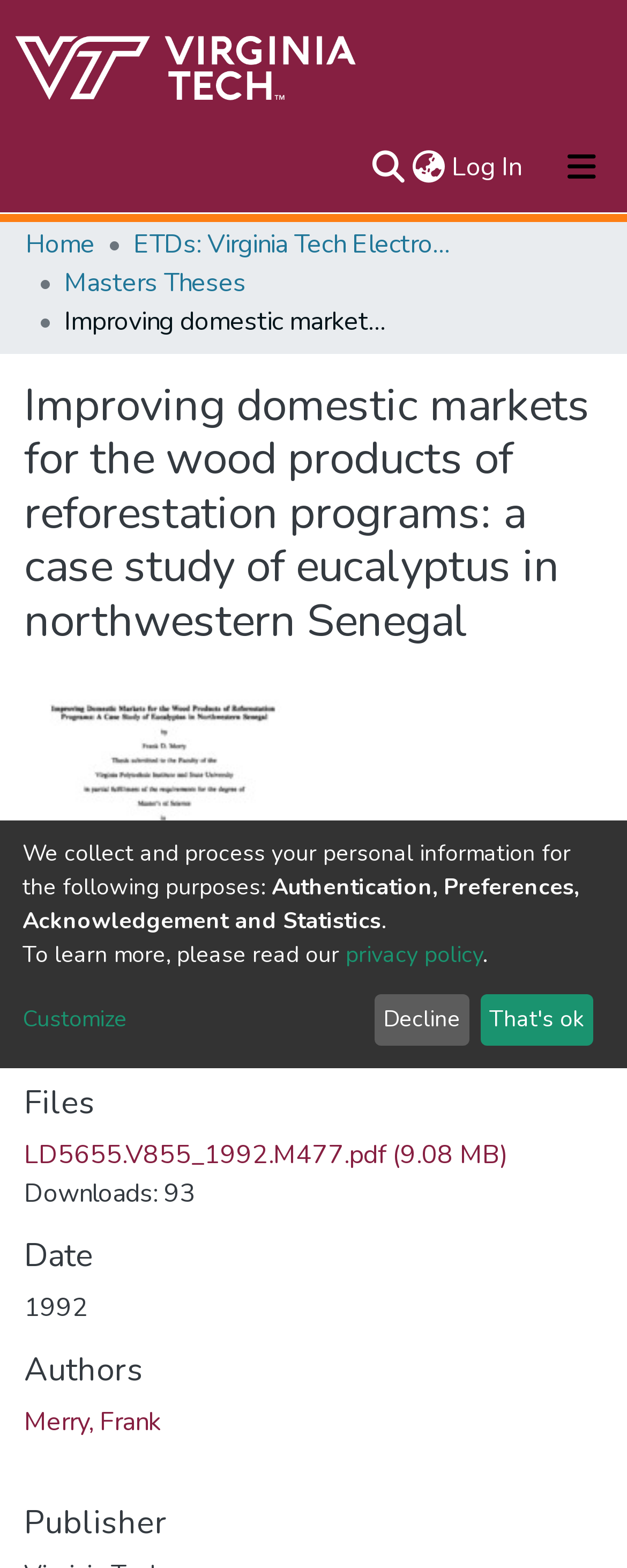Using the information from the screenshot, answer the following question thoroughly:
What is the file size of the PDF?

The link 'LD5655.V855_1992.M477.pdf' has a sibling element 'StaticText' with the text 'Downloads: 93', and another sibling element 'StaticText' with the text '(9.08 MB)'. This suggests that the file size of the PDF is 9.08 MB.